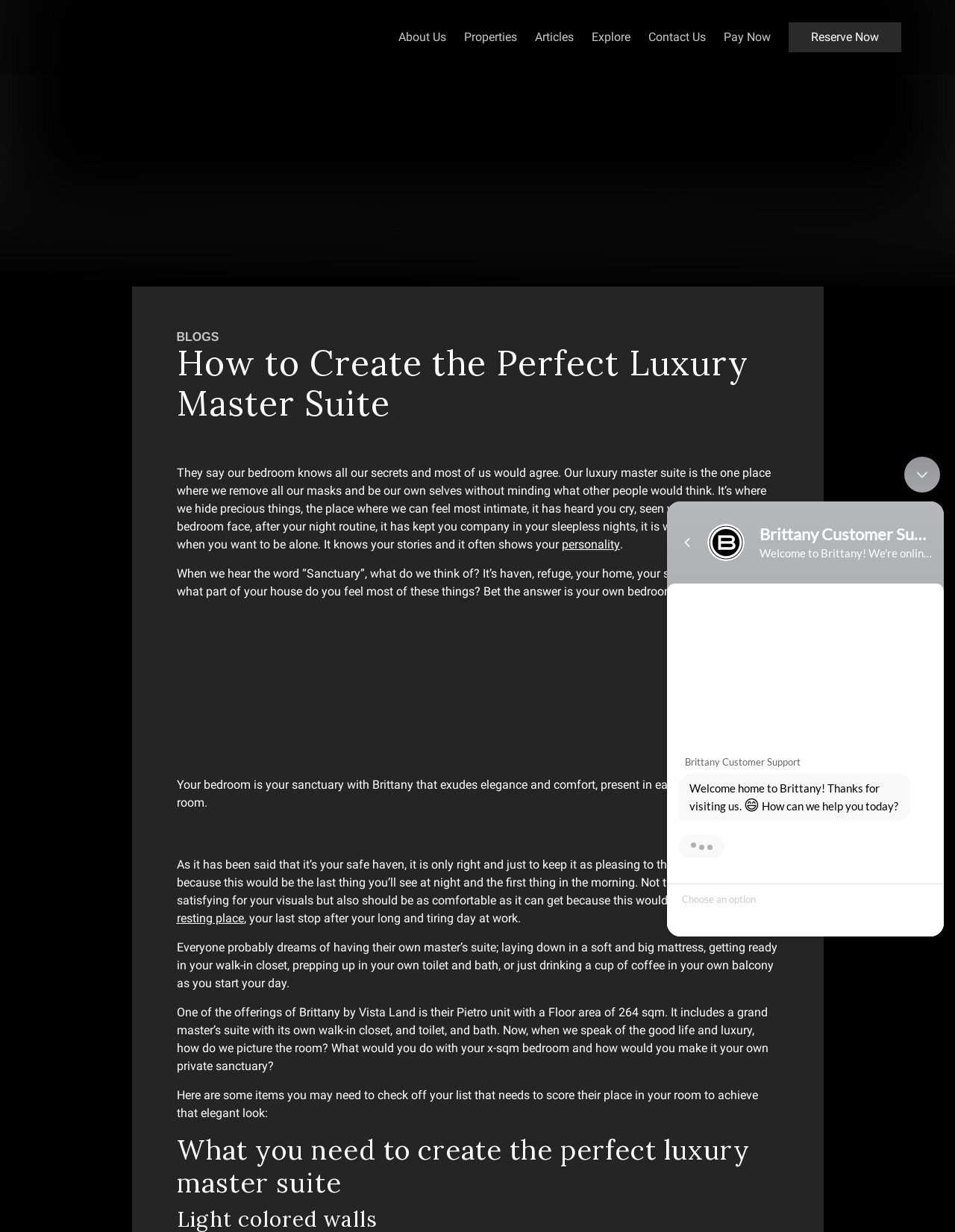What is the purpose of a luxury master suite?
Please give a well-detailed answer to the question.

According to the webpage, a luxury master suite is considered a sanctuary, a place where one can feel most intimate and comfortable, and it's where one can be themselves without worrying about what others think.